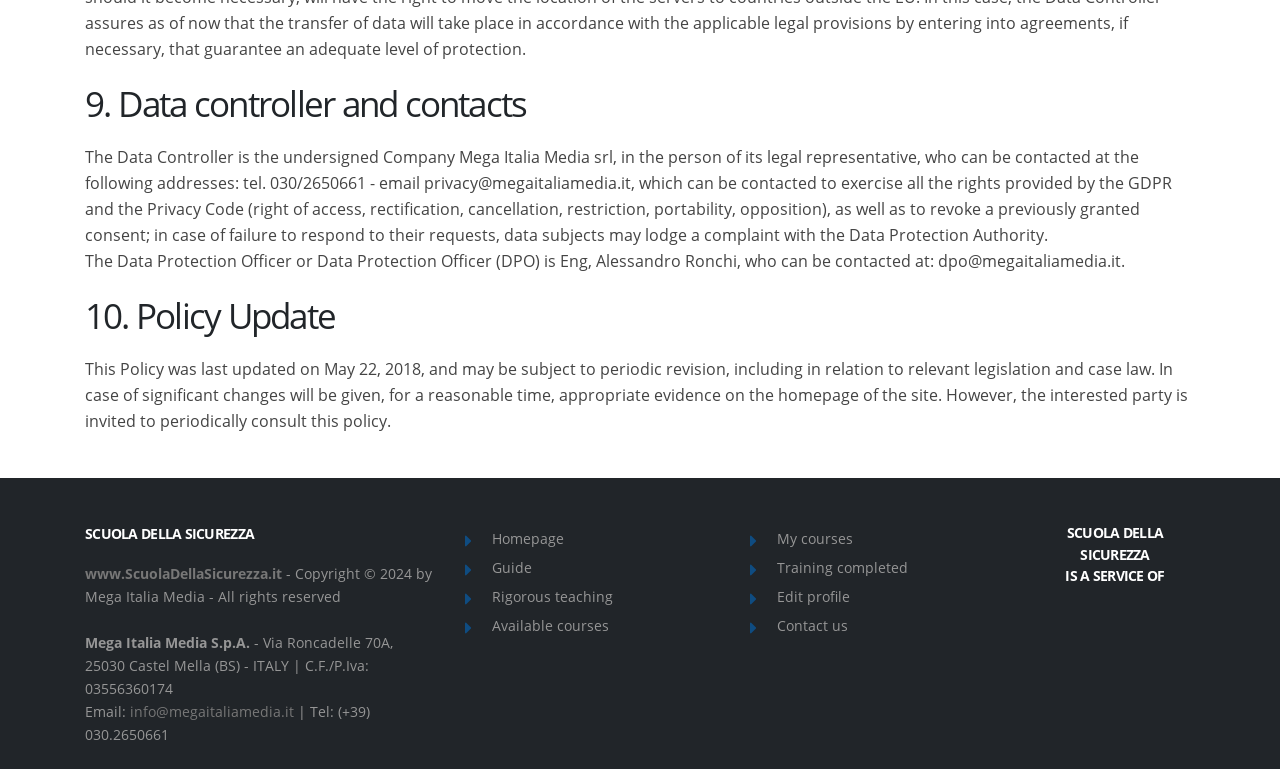Specify the bounding box coordinates of the region I need to click to perform the following instruction: "View available courses". The coordinates must be four float numbers in the range of 0 to 1, i.e., [left, top, right, bottom].

[0.384, 0.801, 0.476, 0.826]